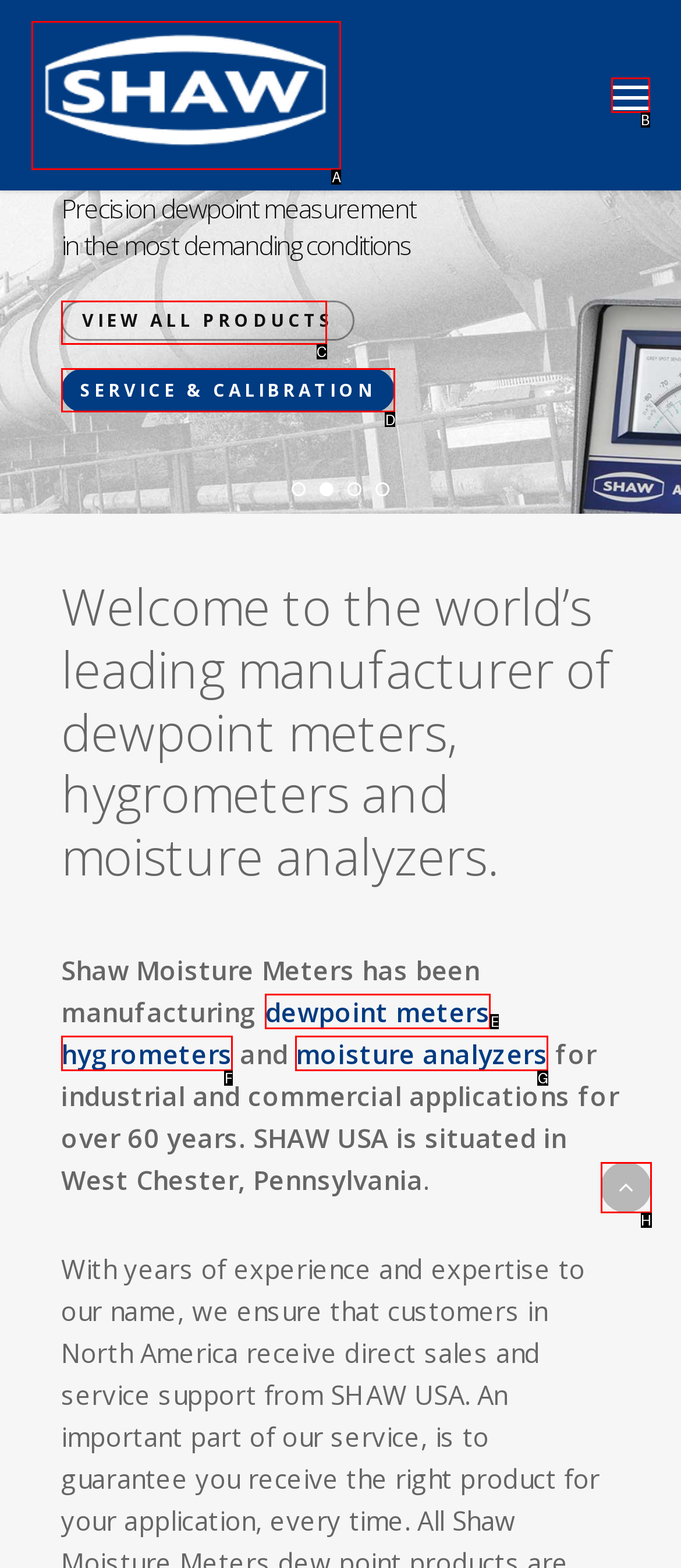Identify the HTML element you need to click to achieve the task: Learn about service and calibration. Respond with the corresponding letter of the option.

D